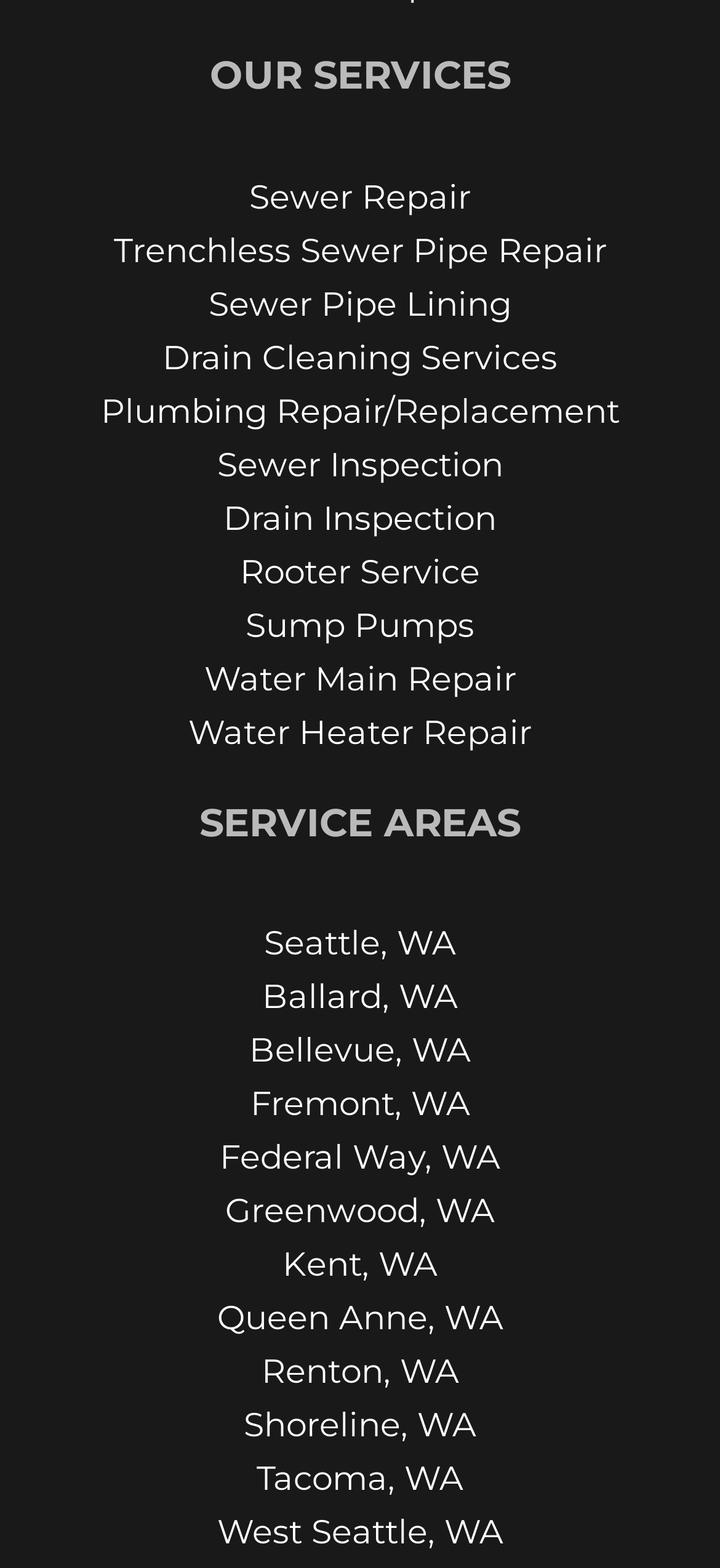Find and indicate the bounding box coordinates of the region you should select to follow the given instruction: "Learn about Trenchless Sewer Pipe Repair".

[0.077, 0.143, 0.923, 0.176]